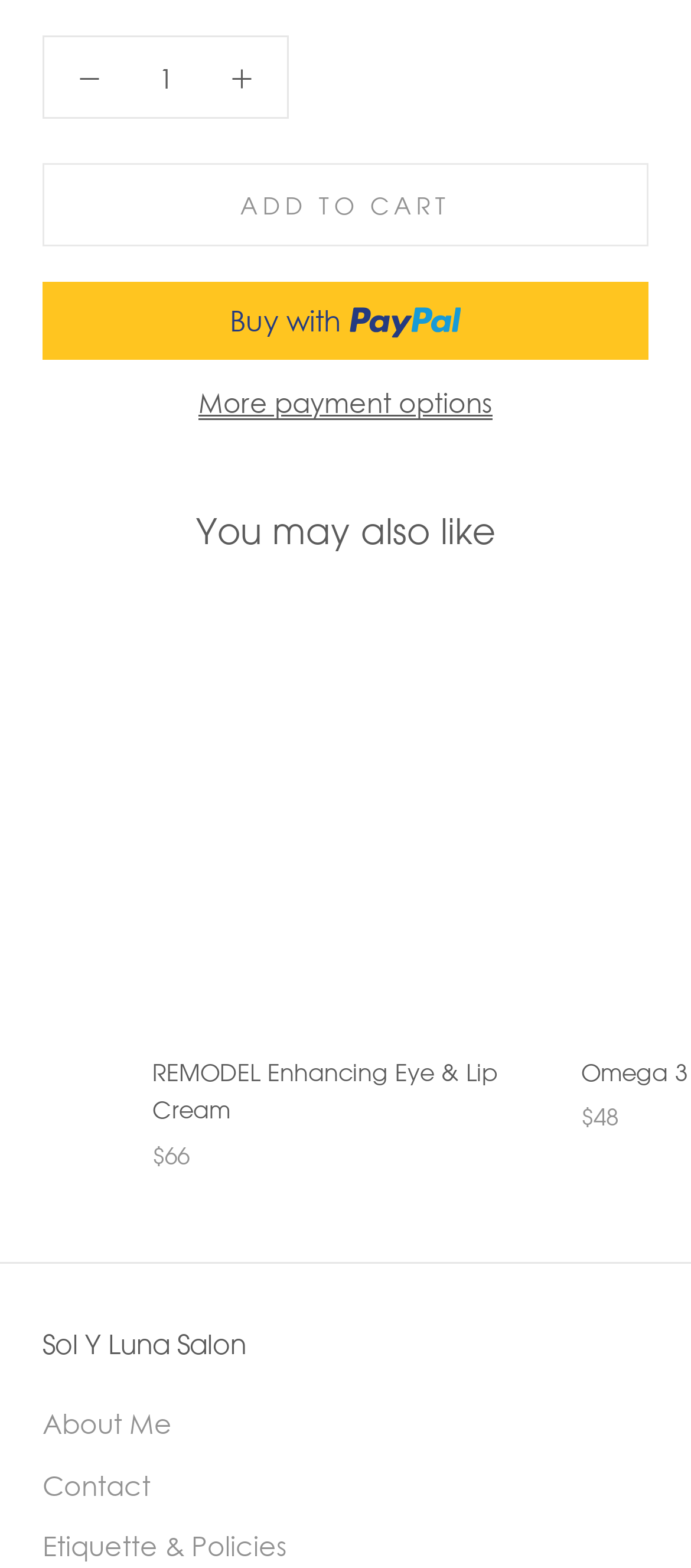Find the bounding box coordinates for the UI element whose description is: "Buy now with PayPalBuy with". The coordinates should be four float numbers between 0 and 1, in the format [left, top, right, bottom].

[0.062, 0.18, 0.938, 0.229]